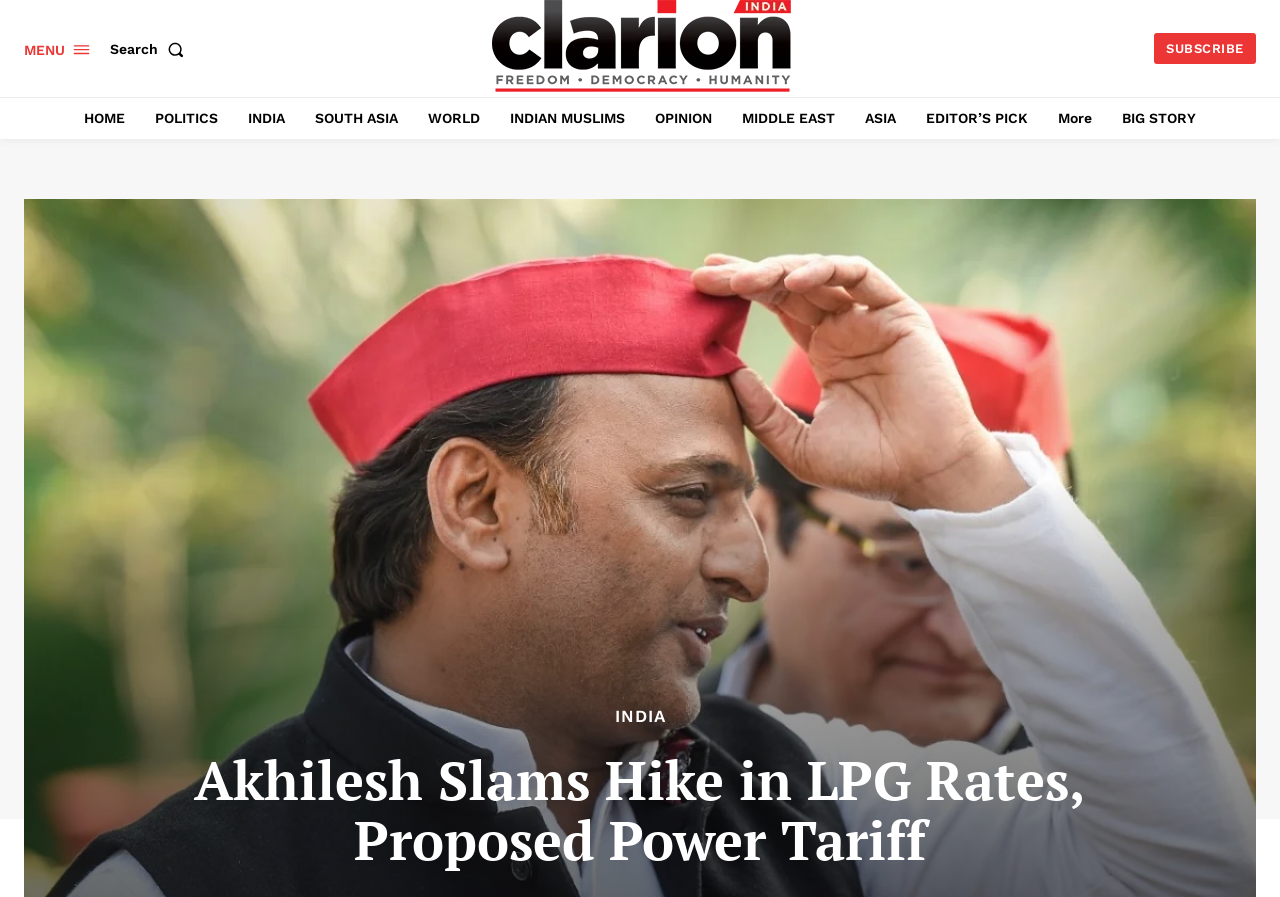Indicate the bounding box coordinates of the element that must be clicked to execute the instruction: "Click on the MENU link". The coordinates should be given as four float numbers between 0 and 1, i.e., [left, top, right, bottom].

[0.019, 0.03, 0.07, 0.078]